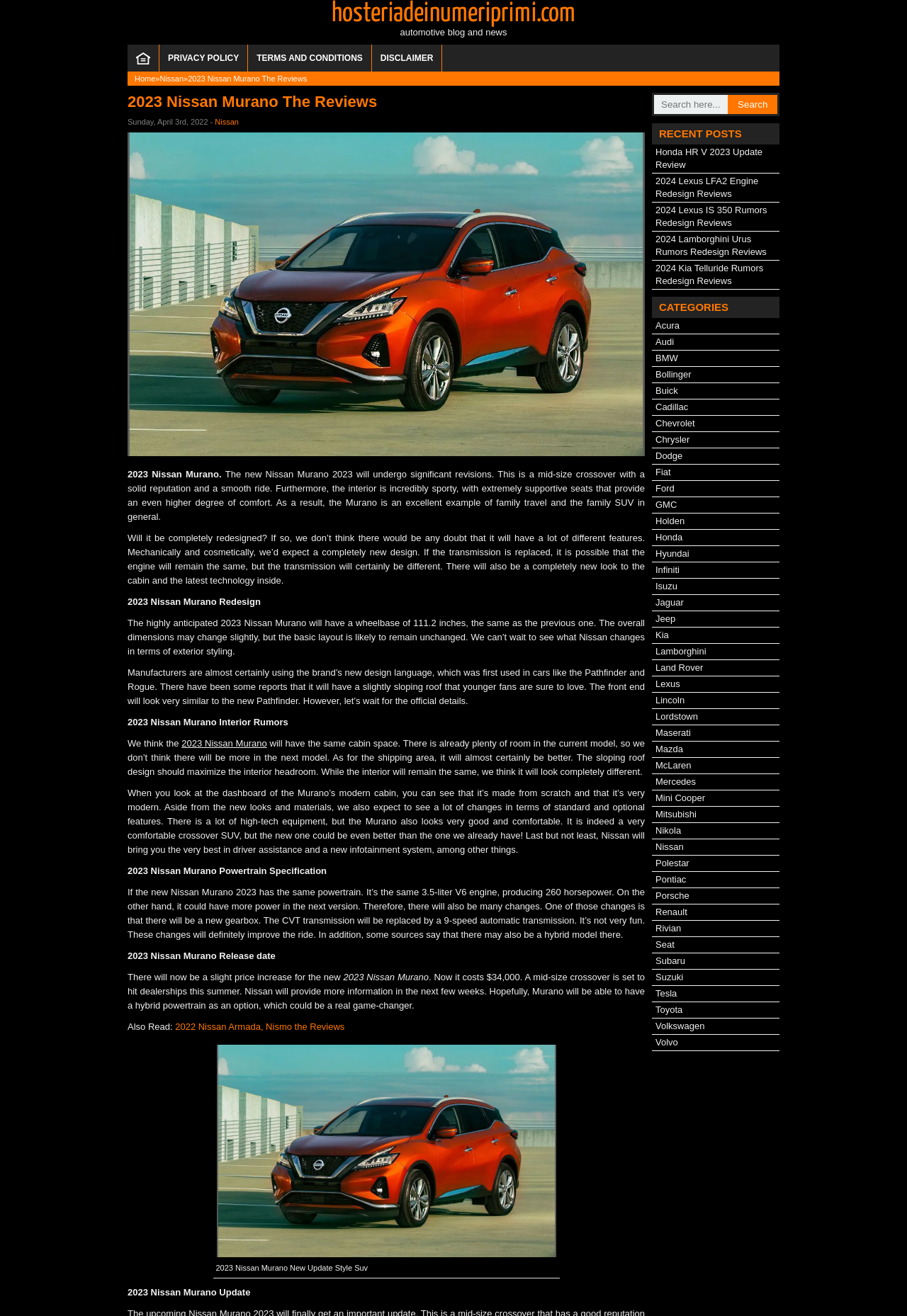Please specify the bounding box coordinates of the clickable section necessary to execute the following command: "Check recent posts".

[0.719, 0.094, 0.859, 0.11]